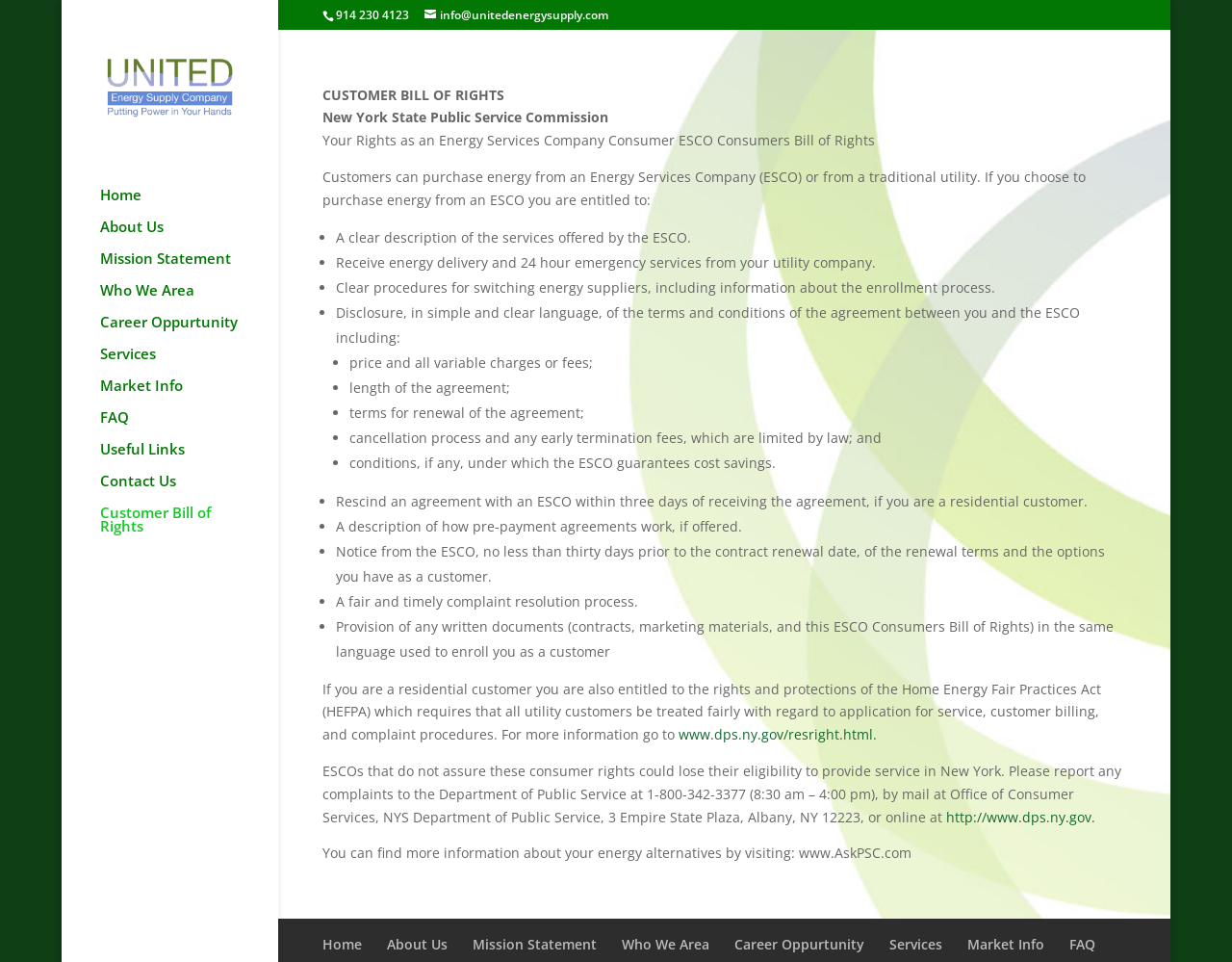From the webpage screenshot, identify the region described by http://www.dps.ny.gov.. Provide the bounding box coordinates as (top-left x, top-left y, bottom-right x, bottom-right y), with each value being a floating point number between 0 and 1.

[0.768, 0.839, 0.889, 0.858]